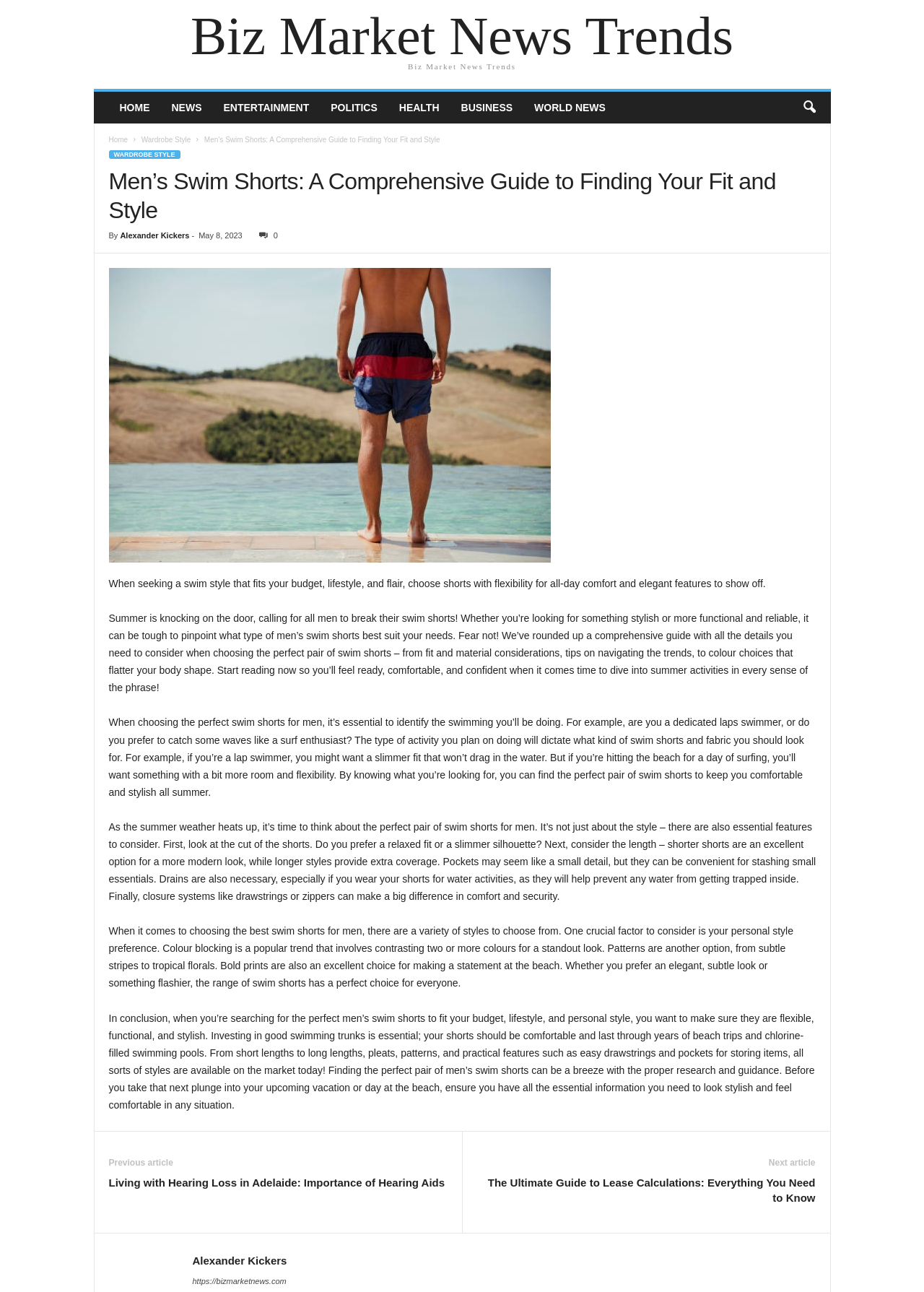Please provide the bounding box coordinates for the element that needs to be clicked to perform the instruction: "Read the article by Alexander Kickers". The coordinates must consist of four float numbers between 0 and 1, formatted as [left, top, right, bottom].

[0.13, 0.179, 0.205, 0.186]